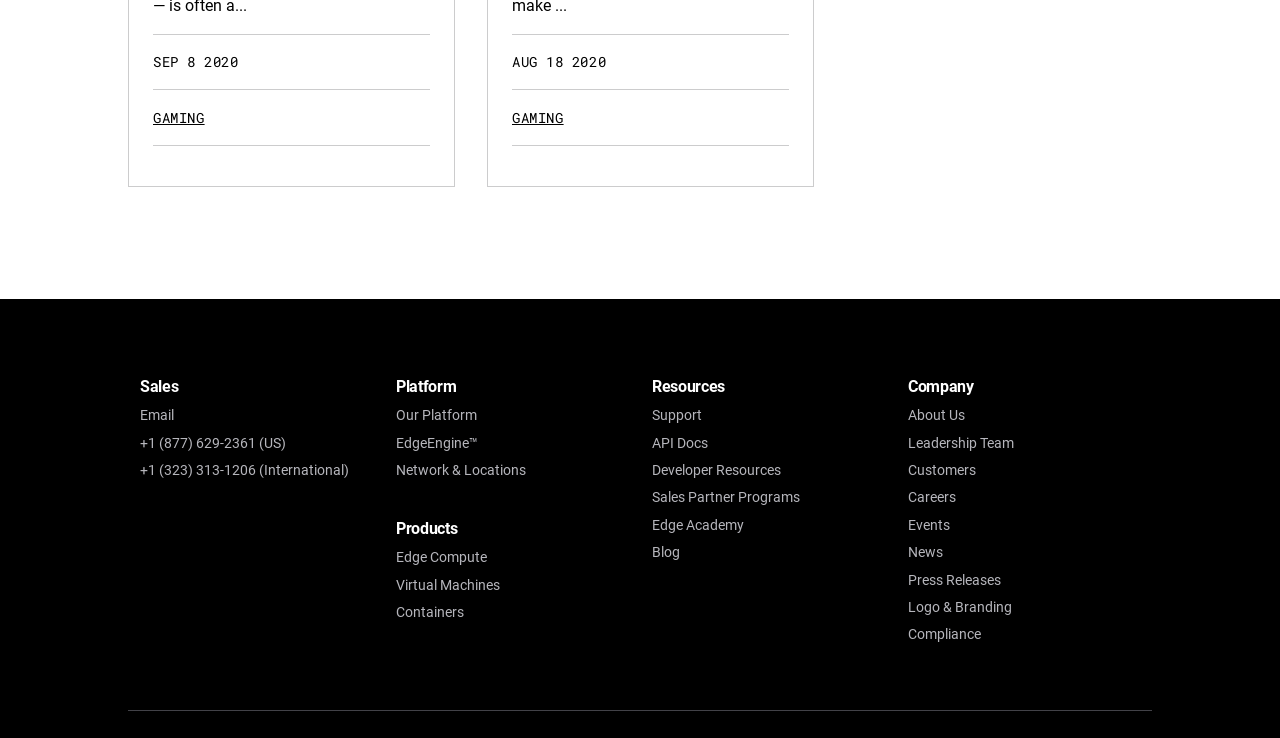Using the description: "+1 (323) 313-1206 (International)", identify the bounding box of the corresponding UI element in the screenshot.

[0.109, 0.626, 0.273, 0.648]